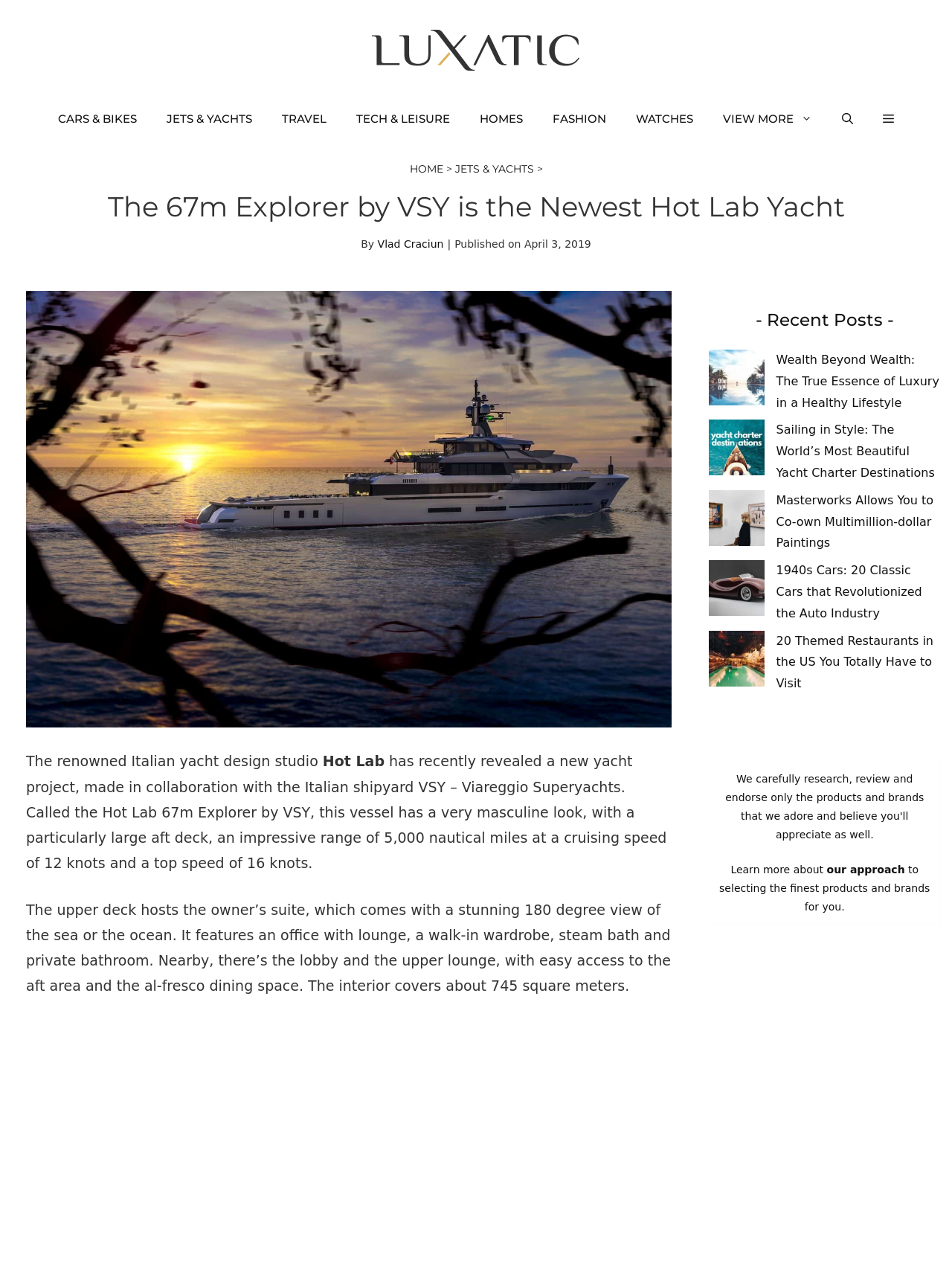Please identify the bounding box coordinates of the region to click in order to complete the given instruction: "View the Hot Lab 67m Explorer yacht project". The coordinates should be four float numbers between 0 and 1, i.e., [left, top, right, bottom].

[0.027, 0.229, 0.705, 0.573]